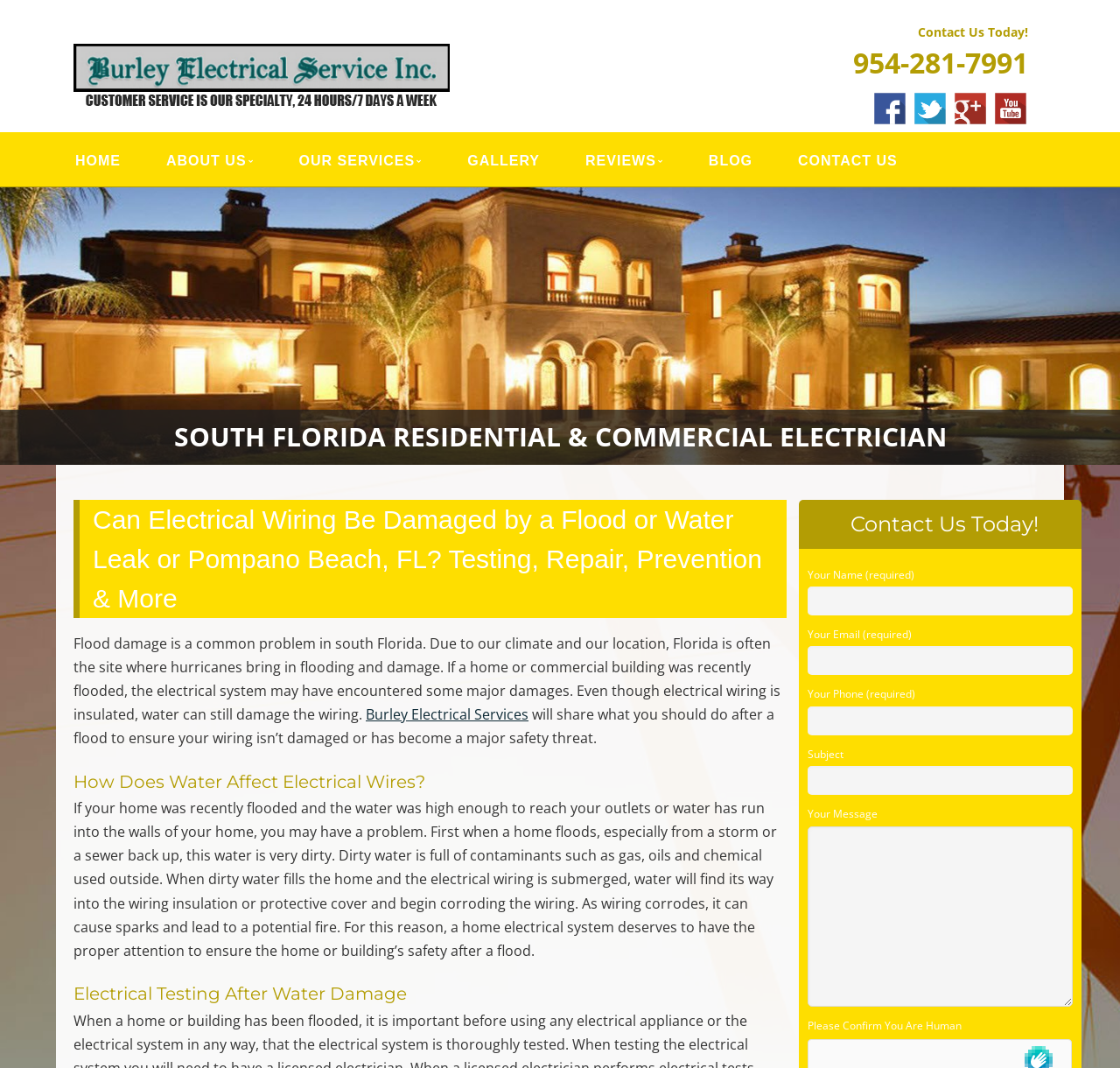Locate the bounding box of the UI element described by: "alt="Google +"" in the given webpage screenshot.

[0.887, 0.098, 0.918, 0.123]